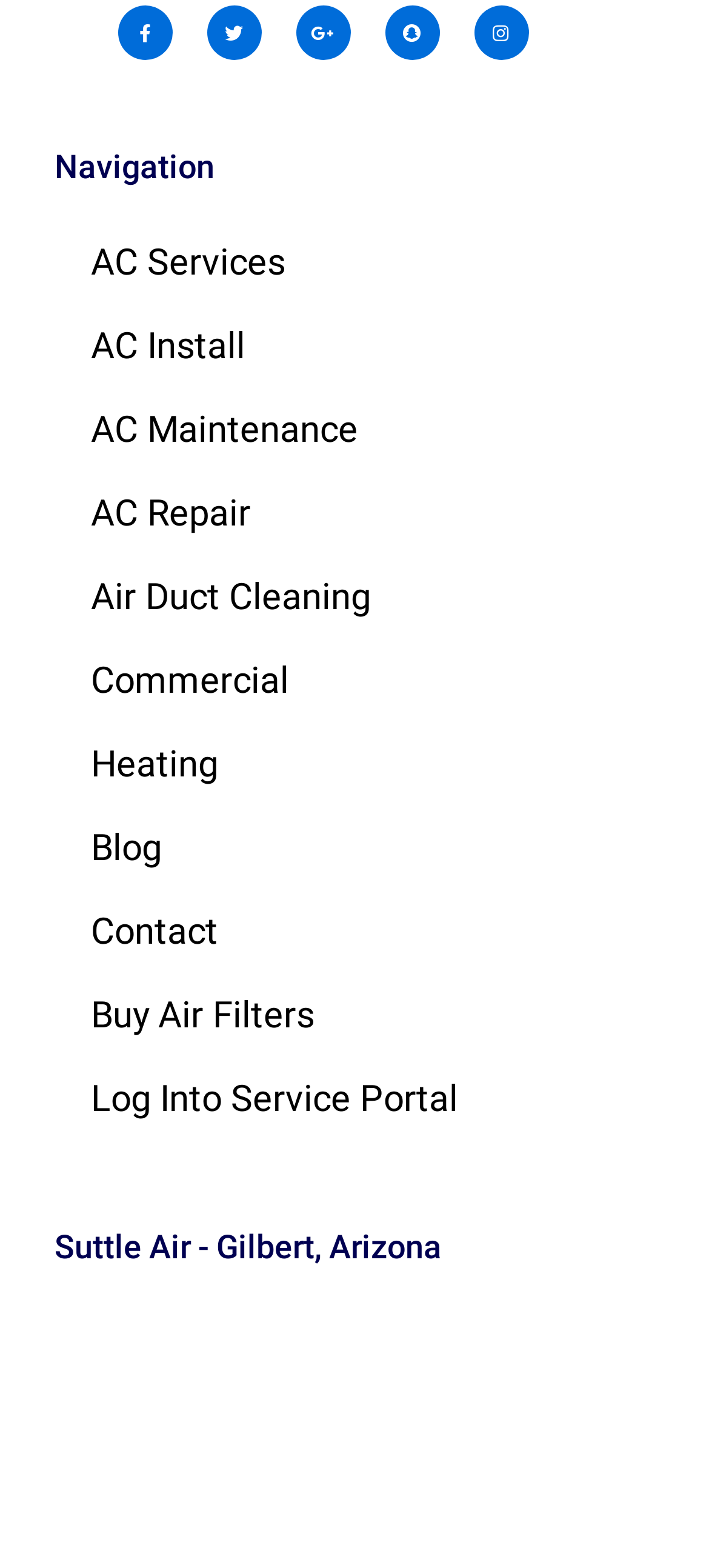Locate the bounding box coordinates of the element that should be clicked to fulfill the instruction: "Click on the link 'tapco roof tiles'".

None